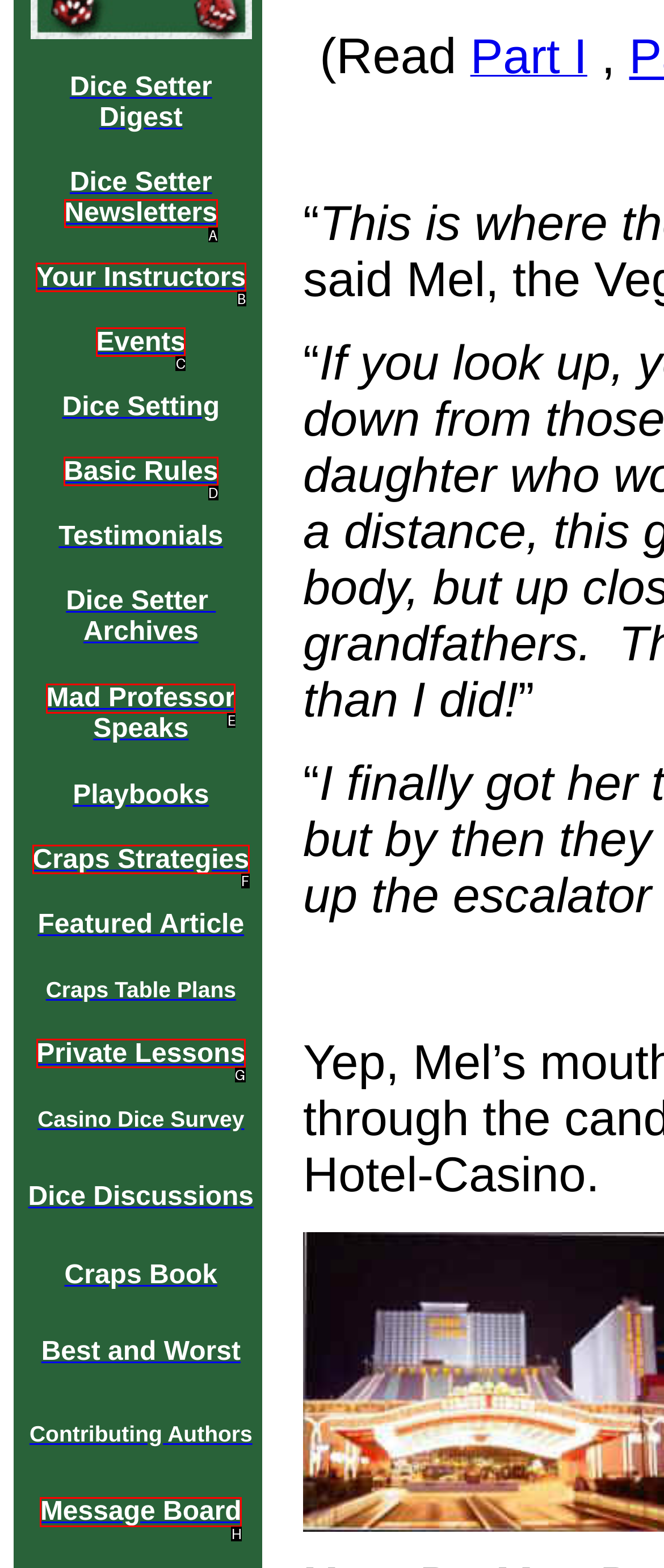Choose the option that best matches the description: Private Lessons
Indicate the letter of the matching option directly.

G